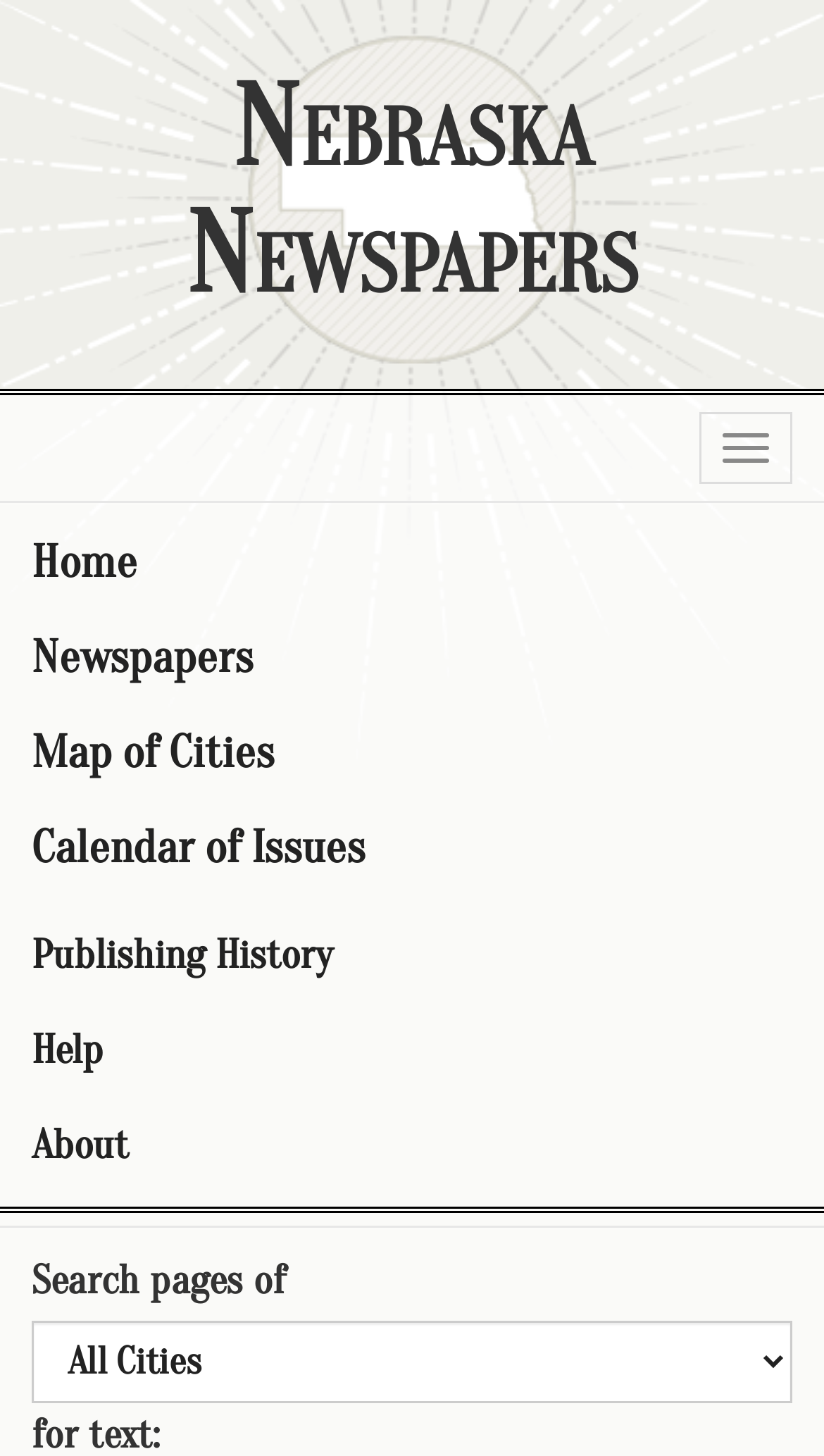Please give a one-word or short phrase response to the following question: 
How many links are there in the top navigation menu?

7